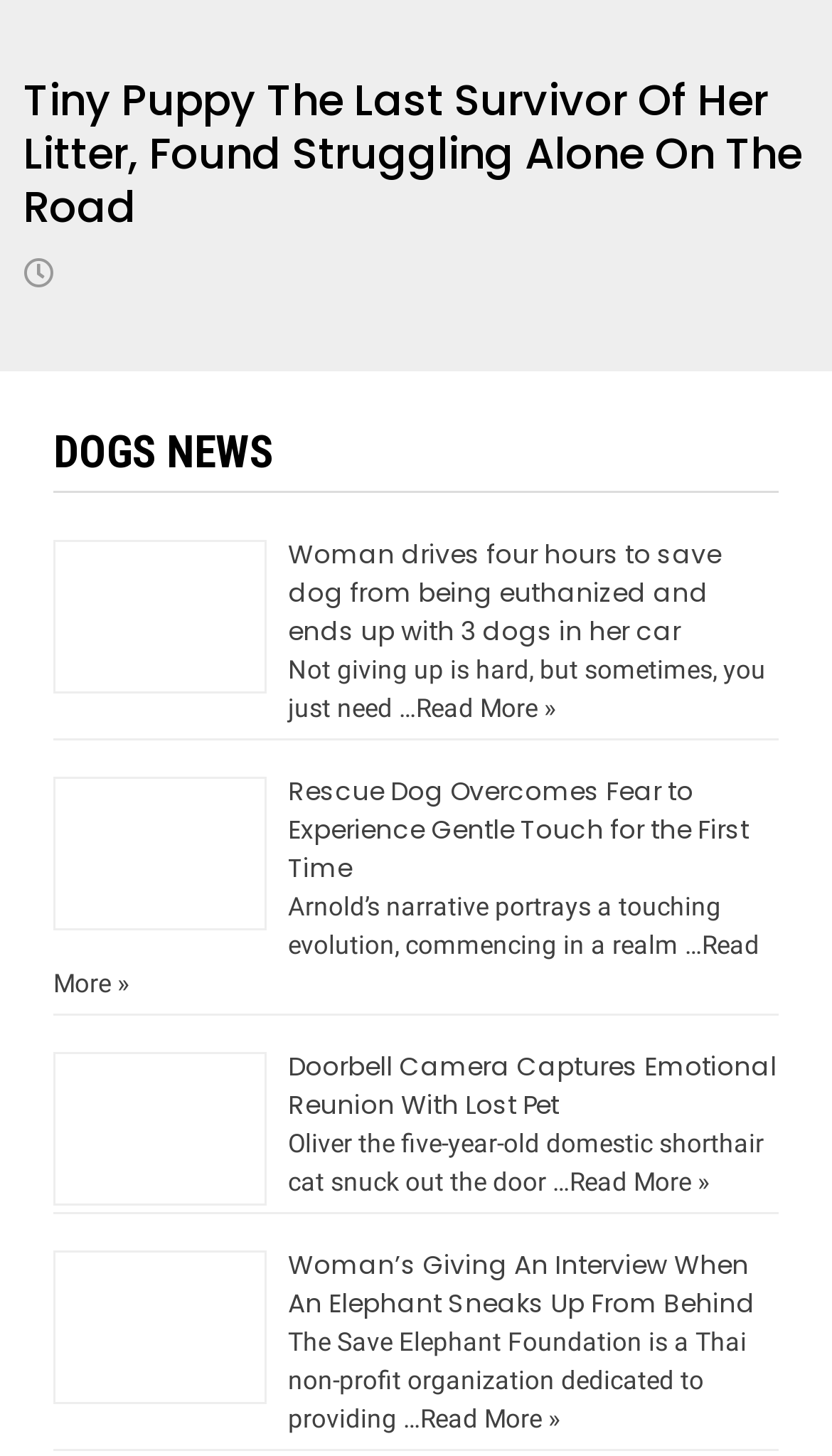How many dogs are in the car?
Give a single word or phrase answer based on the content of the image.

3